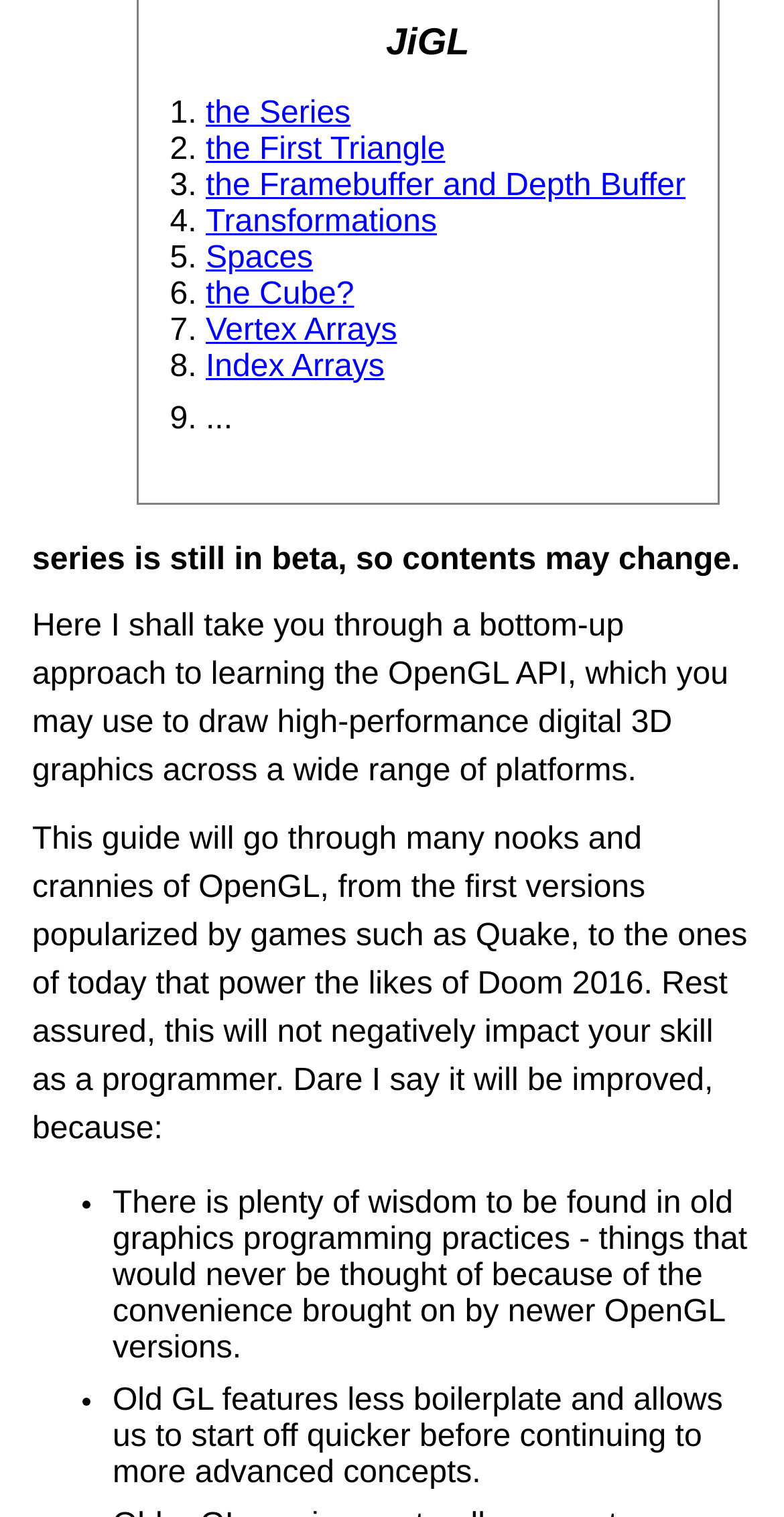Please provide the bounding box coordinate of the region that matches the element description: Youtube. Coordinates should be in the format (top-left x, top-left y, bottom-right x, bottom-right y) and all values should be between 0 and 1.

None